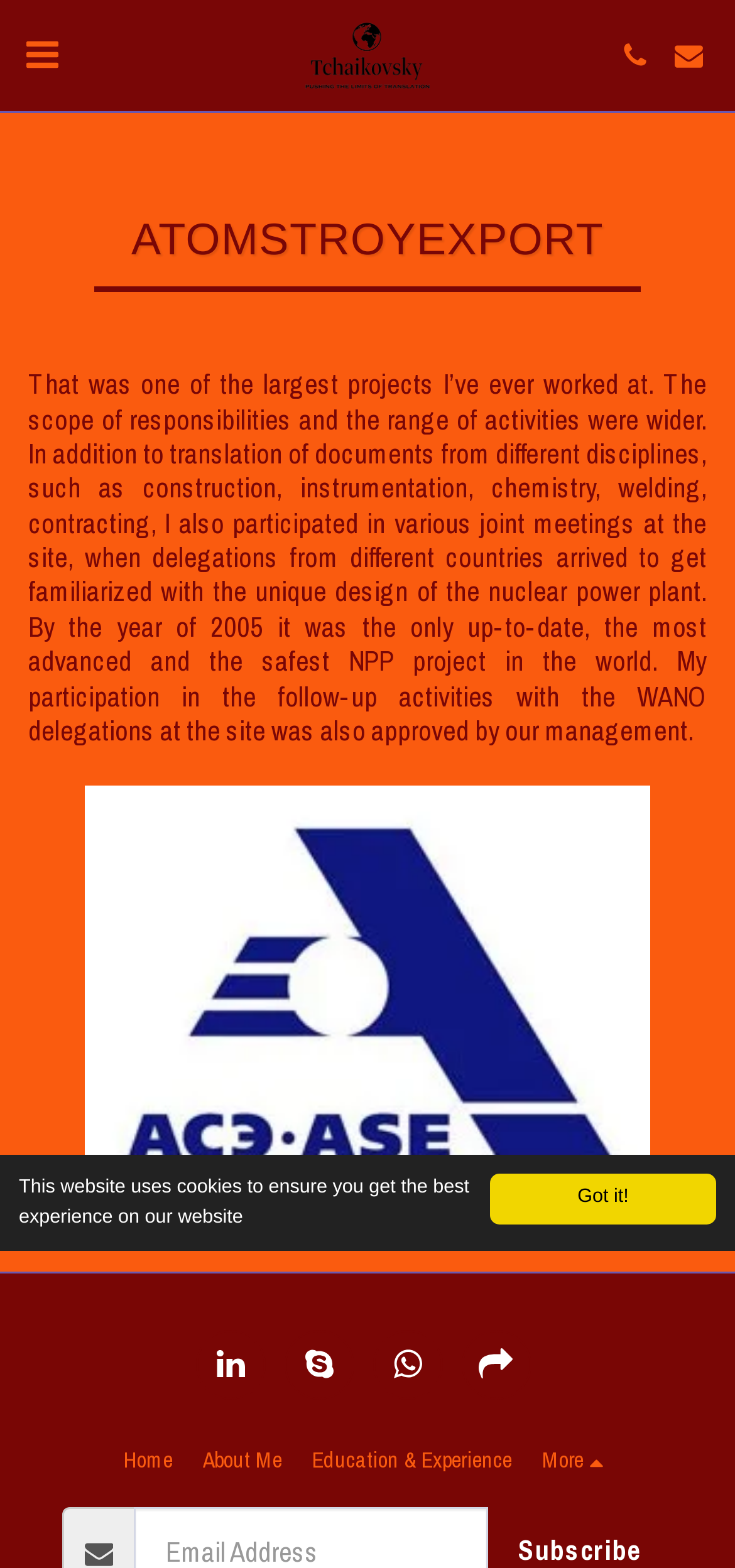Is the menu expanded?
Please use the image to provide an in-depth answer to the question.

The link with text 'More' has a property 'expanded' set to True, indicating that the menu is expanded.